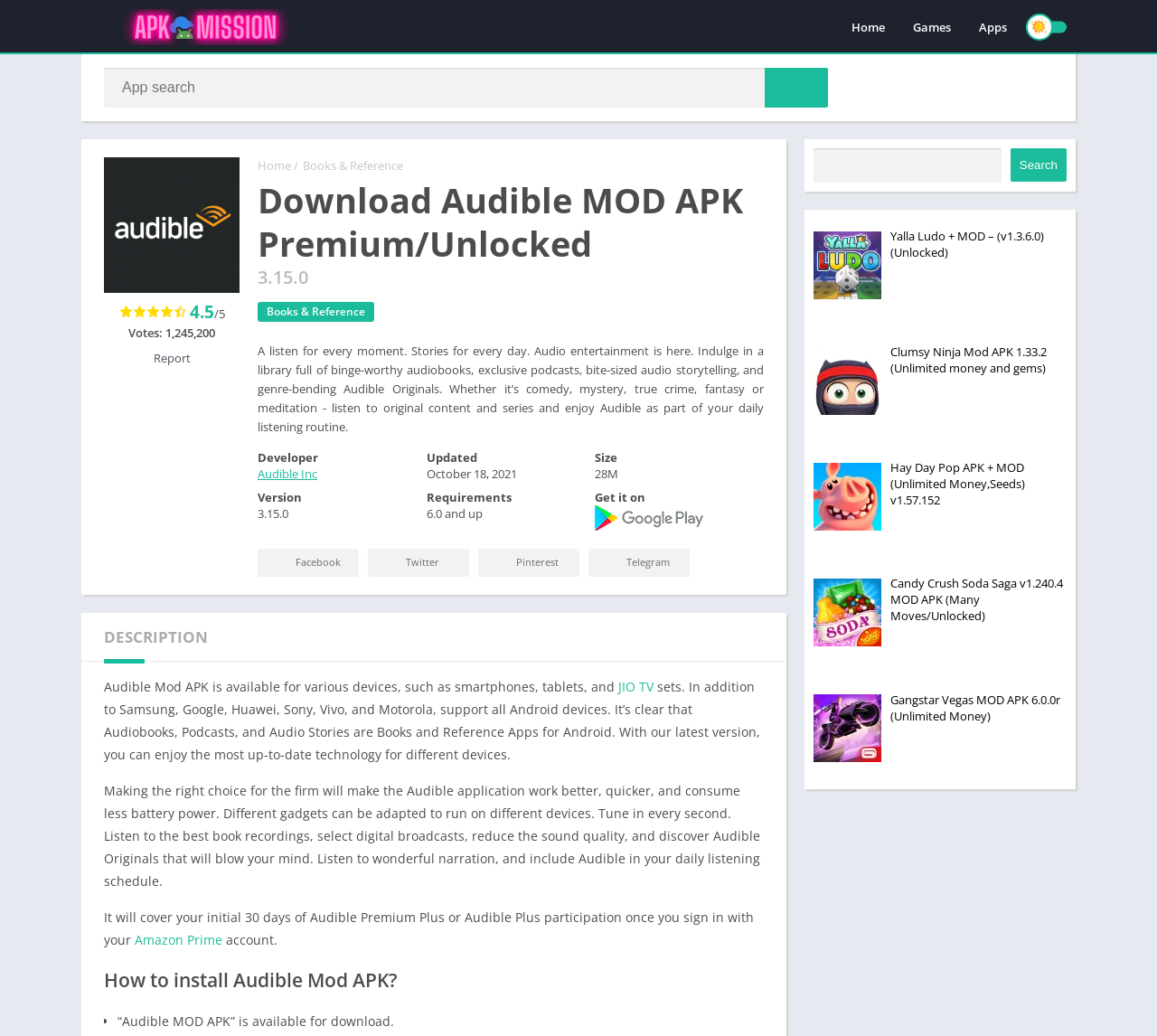Find the bounding box coordinates of the element to click in order to complete the given instruction: "Read the app description."

[0.09, 0.654, 0.534, 0.671]